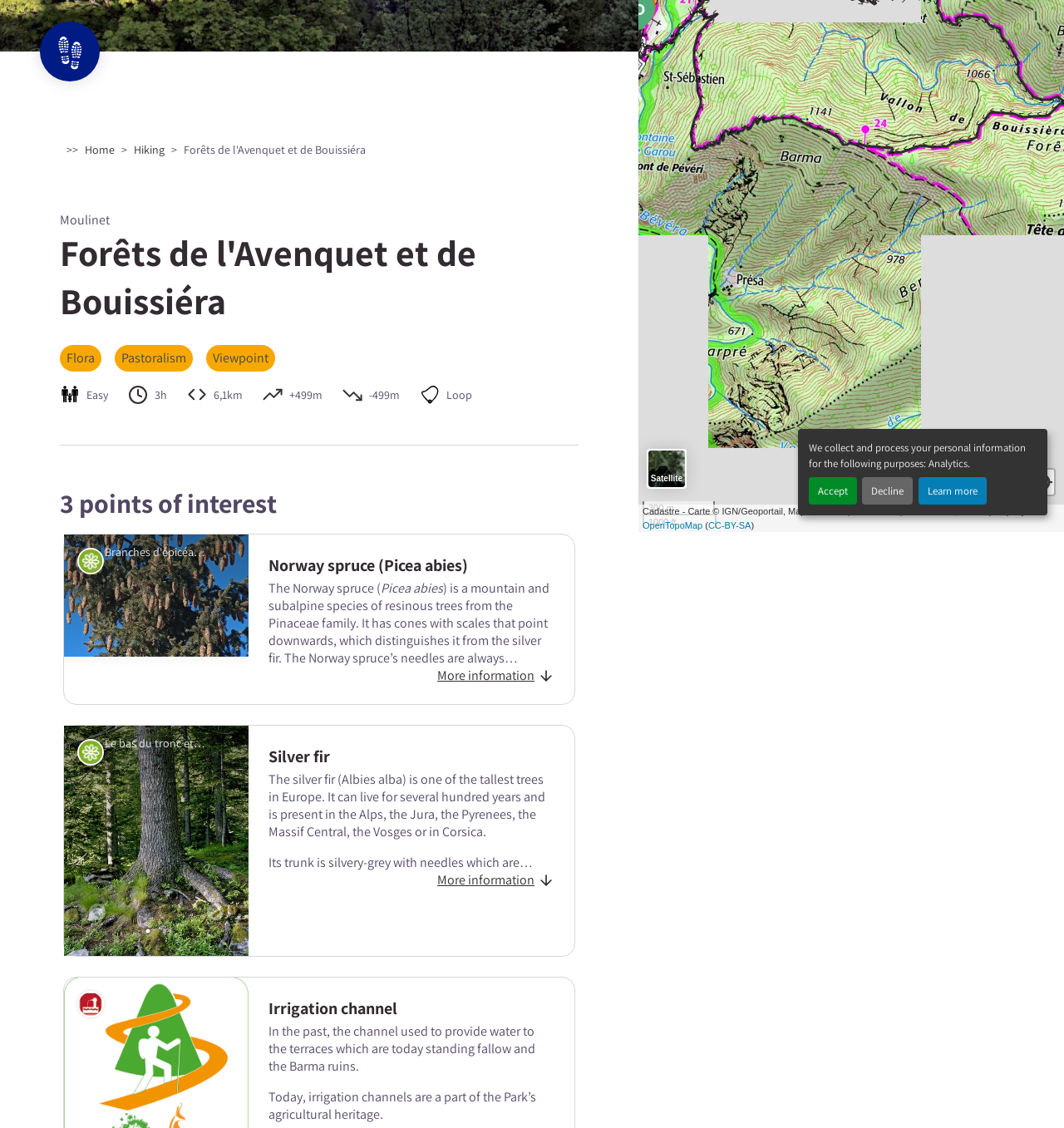Bounding box coordinates must be specified in the format (top-left x, top-left y, bottom-right x, bottom-right y). All values should be floating point numbers between 0 and 1. What are the bounding box coordinates of the UI element described as: More information

[0.411, 0.591, 0.521, 0.606]